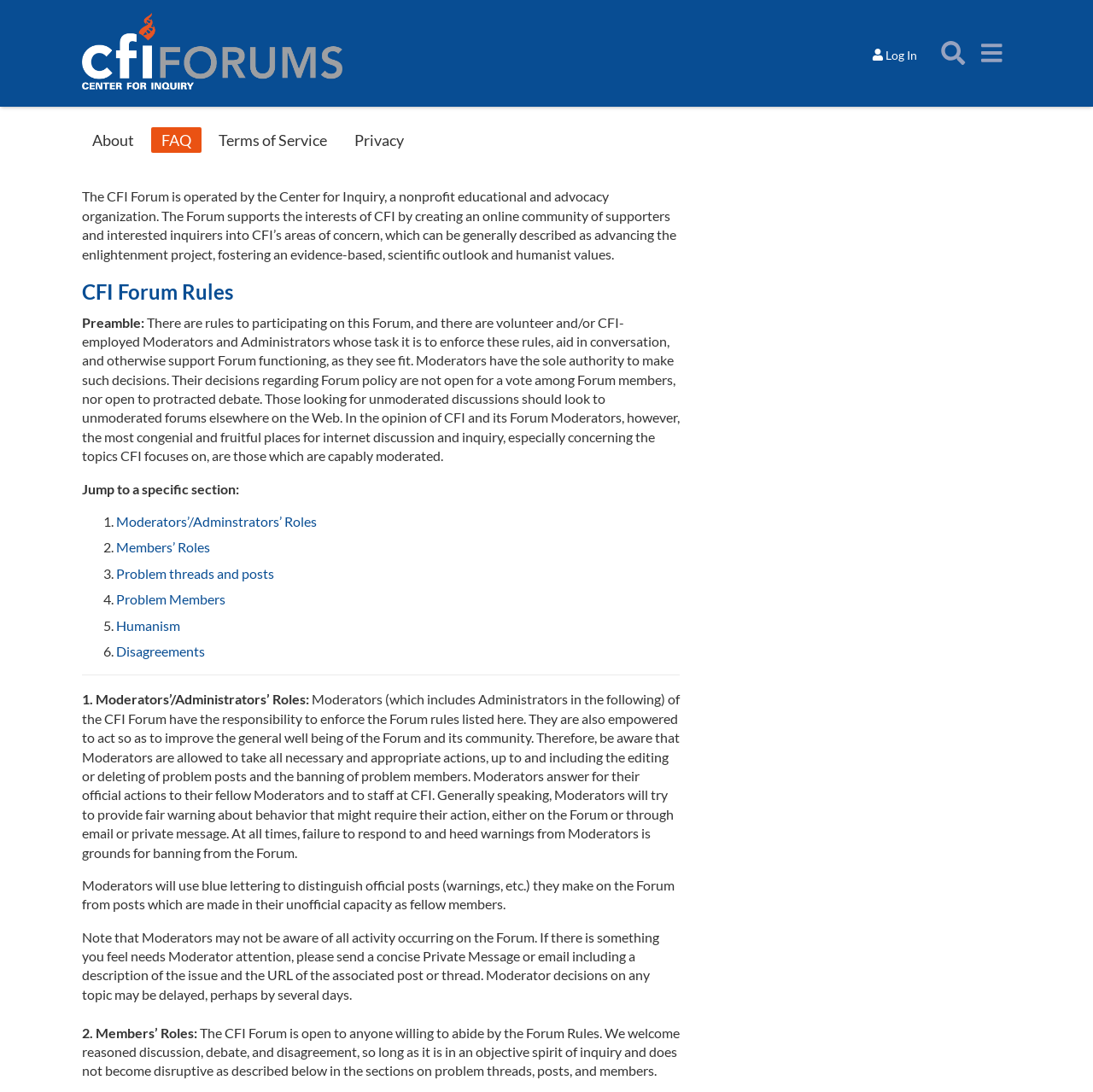Determine the bounding box coordinates of the clickable element necessary to fulfill the instruction: "Read the 'CFI Forum Rules'". Provide the coordinates as four float numbers within the 0 to 1 range, i.e., [left, top, right, bottom].

[0.075, 0.254, 0.622, 0.28]